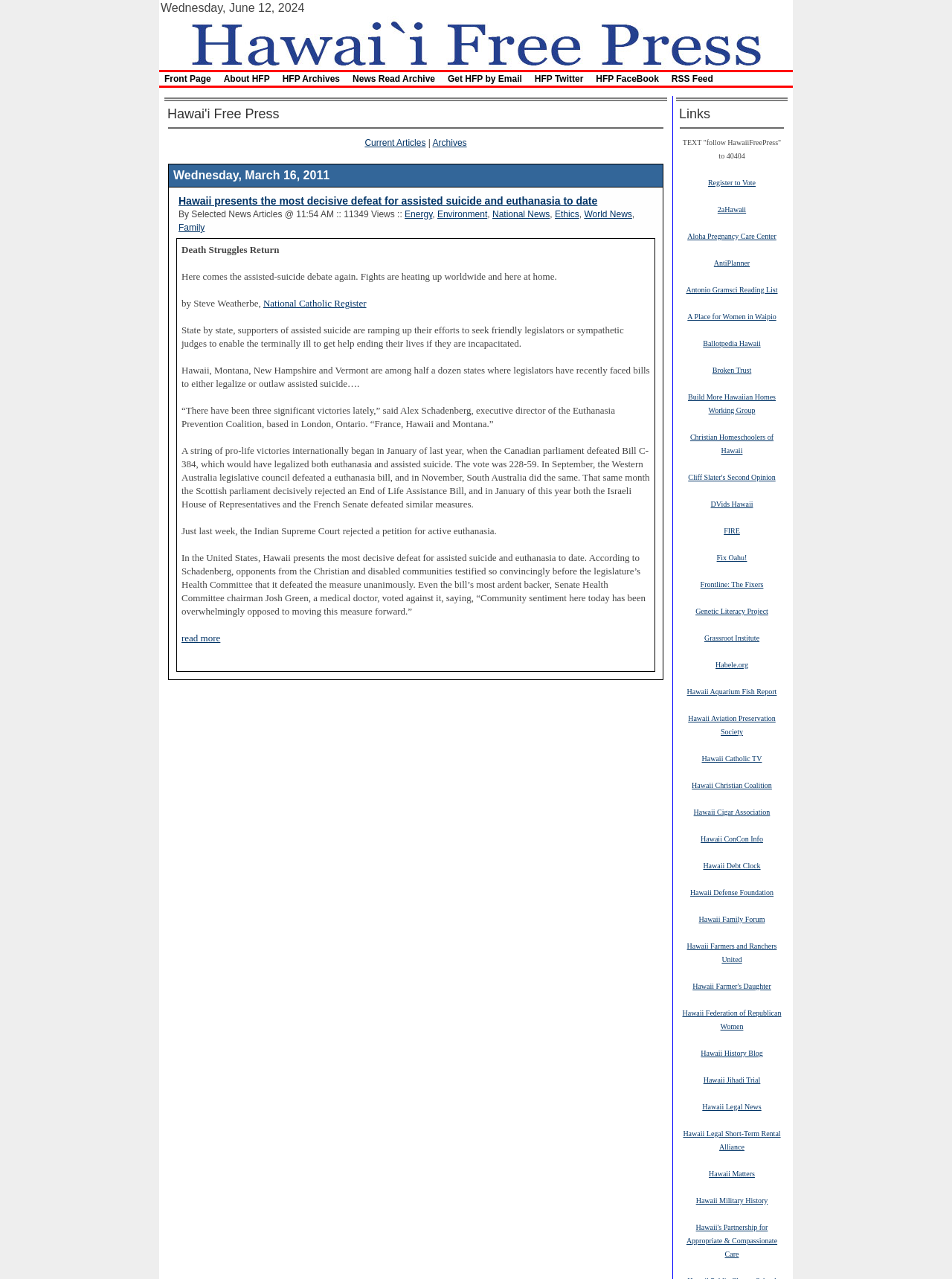What is the name of the website?
Answer the question with just one word or phrase using the image.

Hawaii Free Press